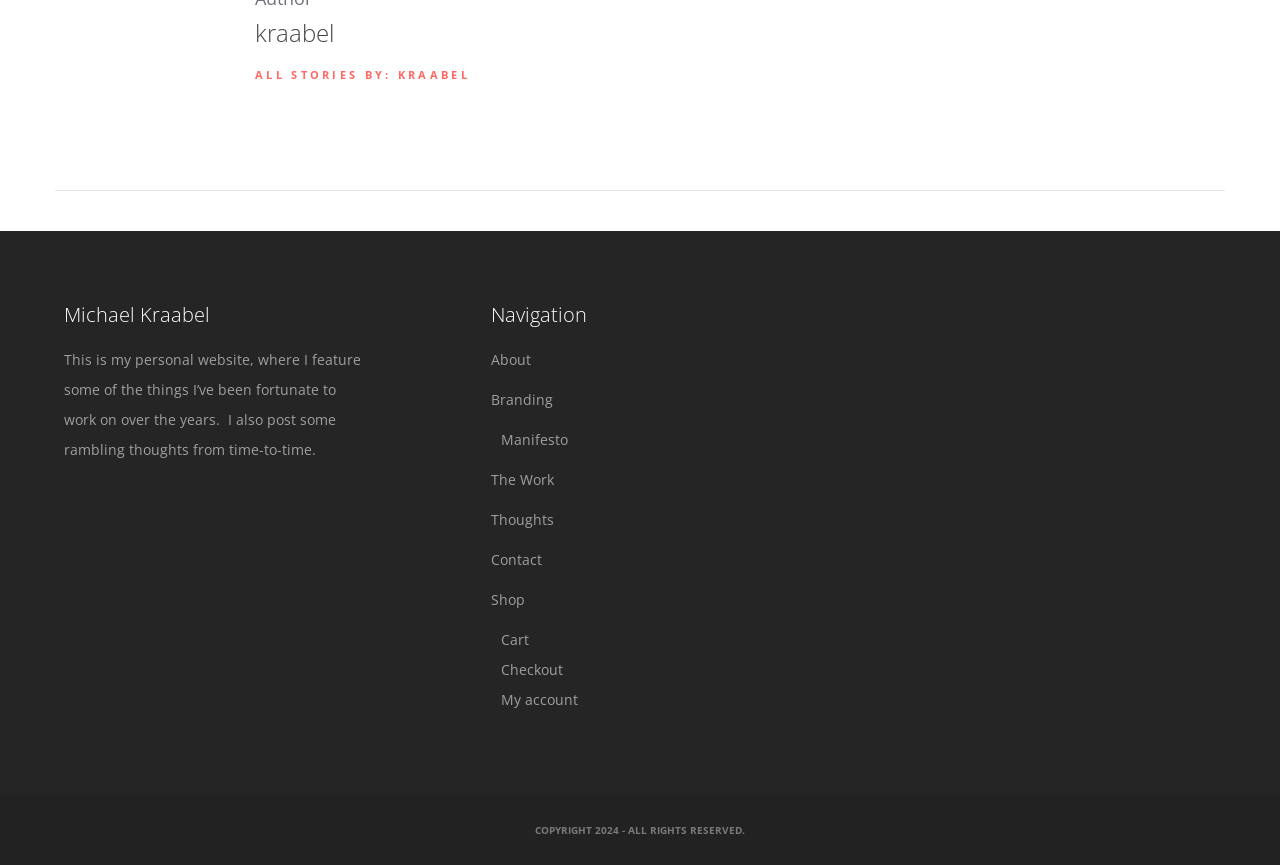Identify the bounding box coordinates necessary to click and complete the given instruction: "visit the shop".

[0.383, 0.682, 0.41, 0.703]